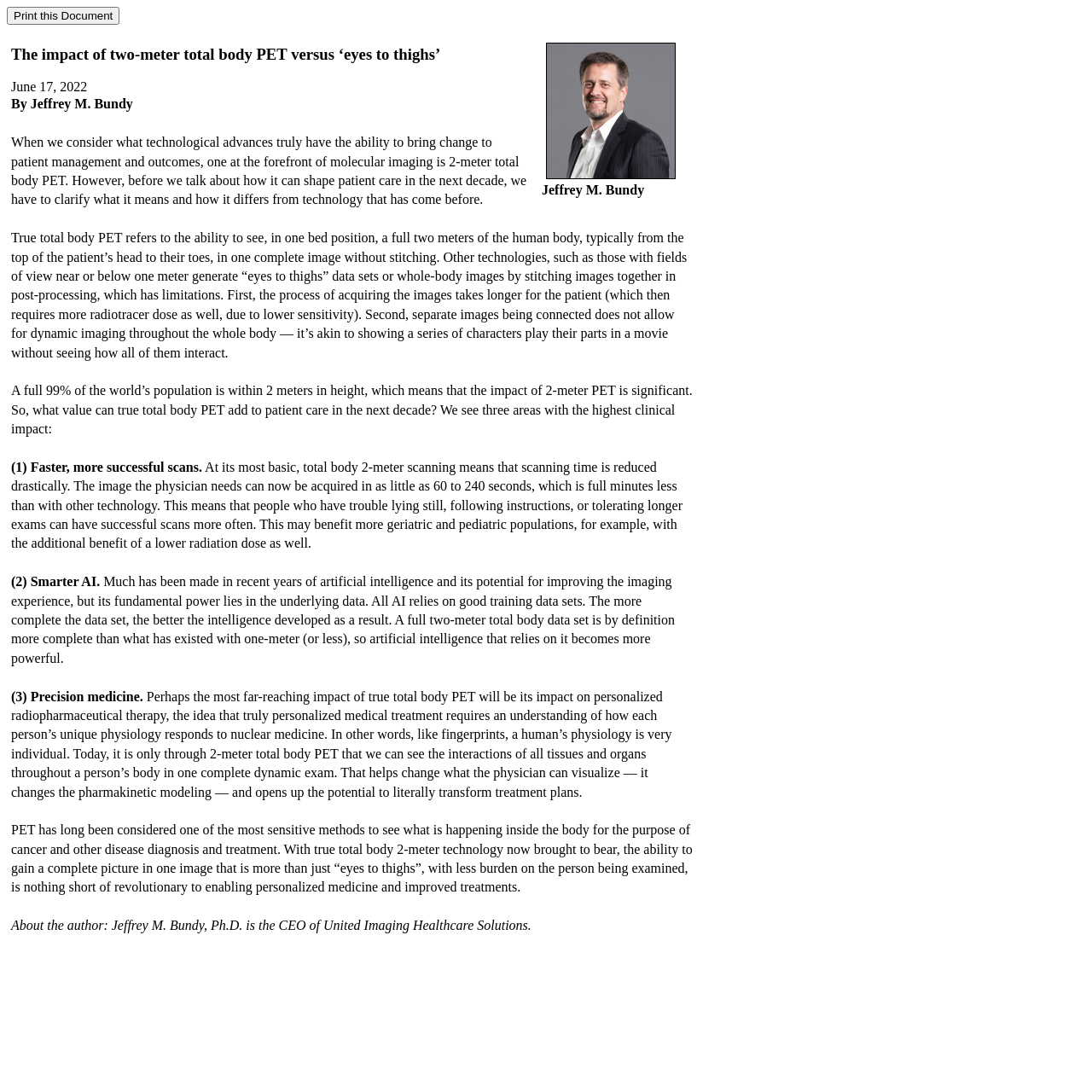What is the significance of 2-meter total body PET in personalized medicine?
Please provide a detailed and comprehensive answer to the question.

I determined the significance of 2-meter total body PET in personalized medicine by reading the text 'Perhaps the most far-reaching impact of true total body PET will be its impact on personalized radiopharmaceutical therapy... That helps change what the physician can visualize — it changes the pharmakinetic modeling — and opens up the potential to literally transform treatment plans.'